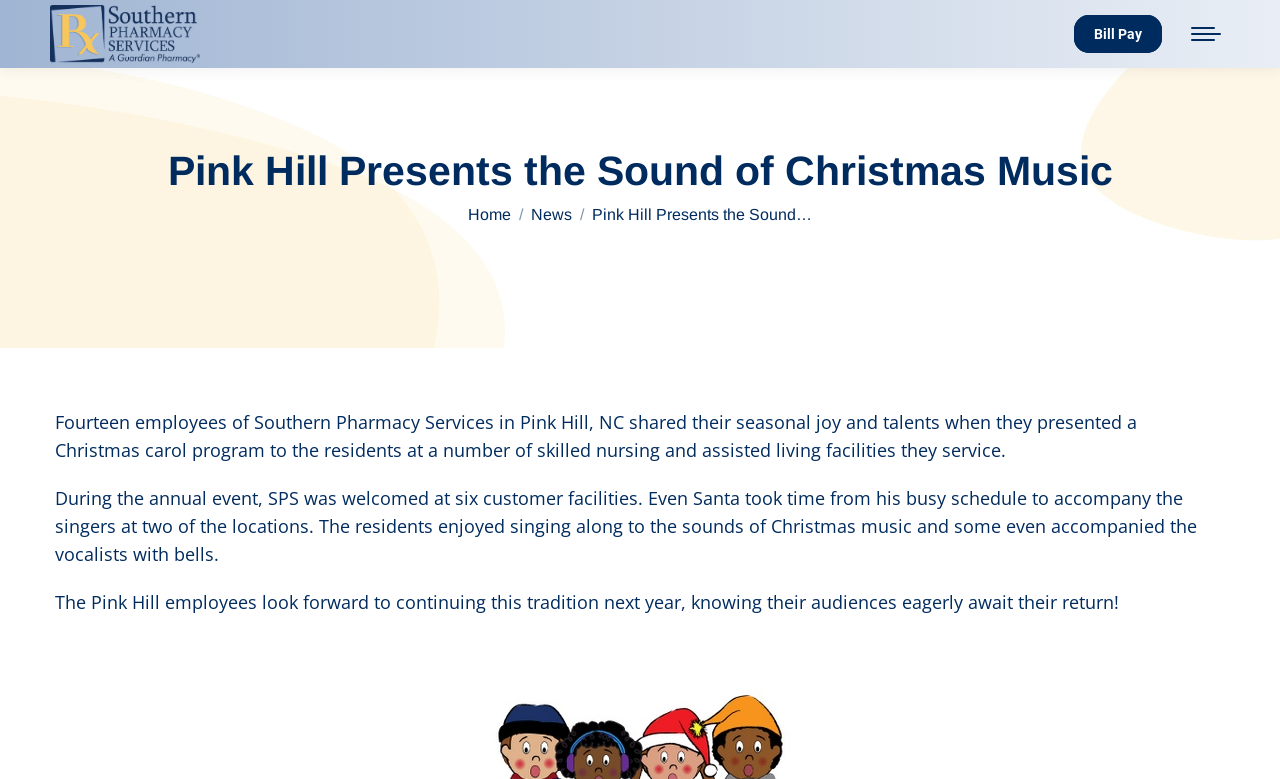Can you identify and provide the main heading of the webpage?

Pink Hill Presents the Sound of Christmas Music